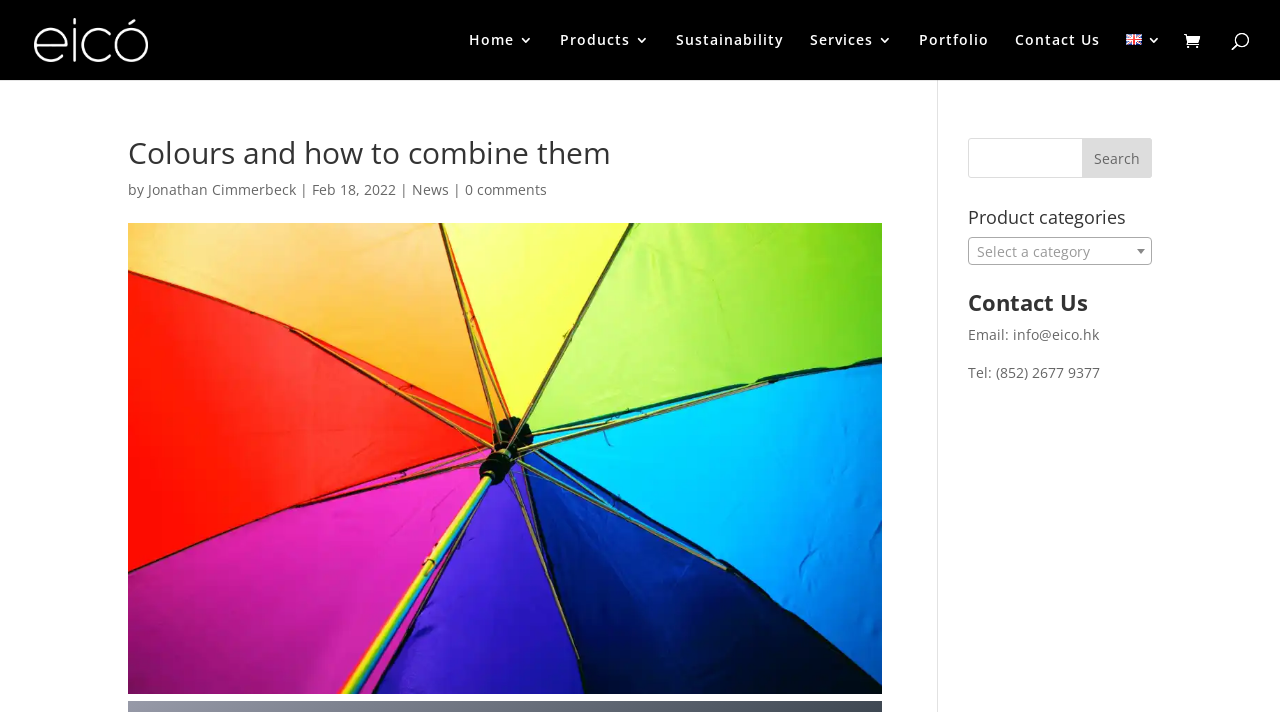Please identify the bounding box coordinates of the element on the webpage that should be clicked to follow this instruction: "Contact Us". The bounding box coordinates should be given as four float numbers between 0 and 1, formatted as [left, top, right, bottom].

[0.793, 0.046, 0.859, 0.112]